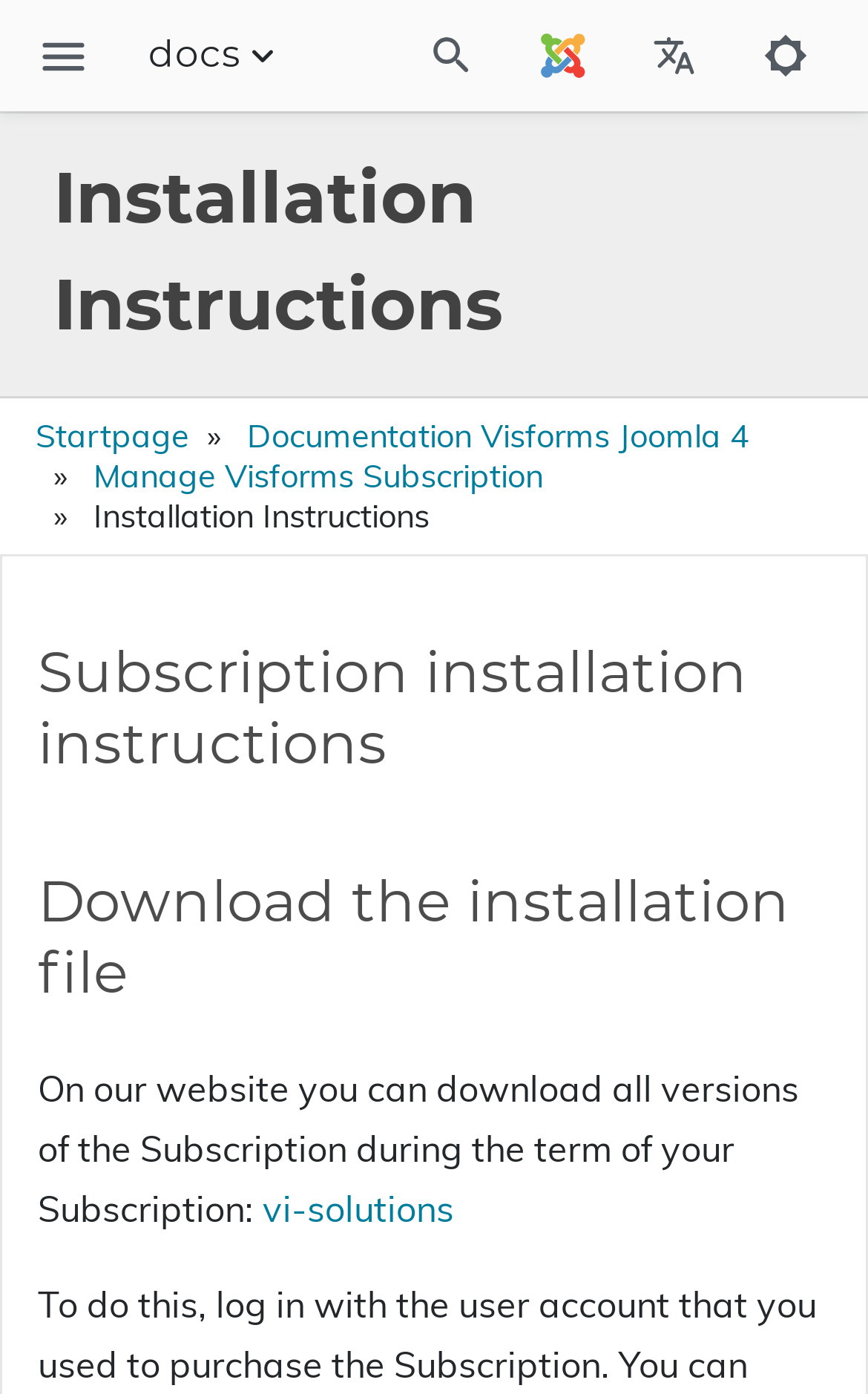Identify the bounding box coordinates of the clickable section necessary to follow the following instruction: "Go to the 'Dokumentation' page". The coordinates should be presented as four float numbers from 0 to 1, i.e., [left, top, right, bottom].

[0.0, 0.08, 1.0, 0.142]